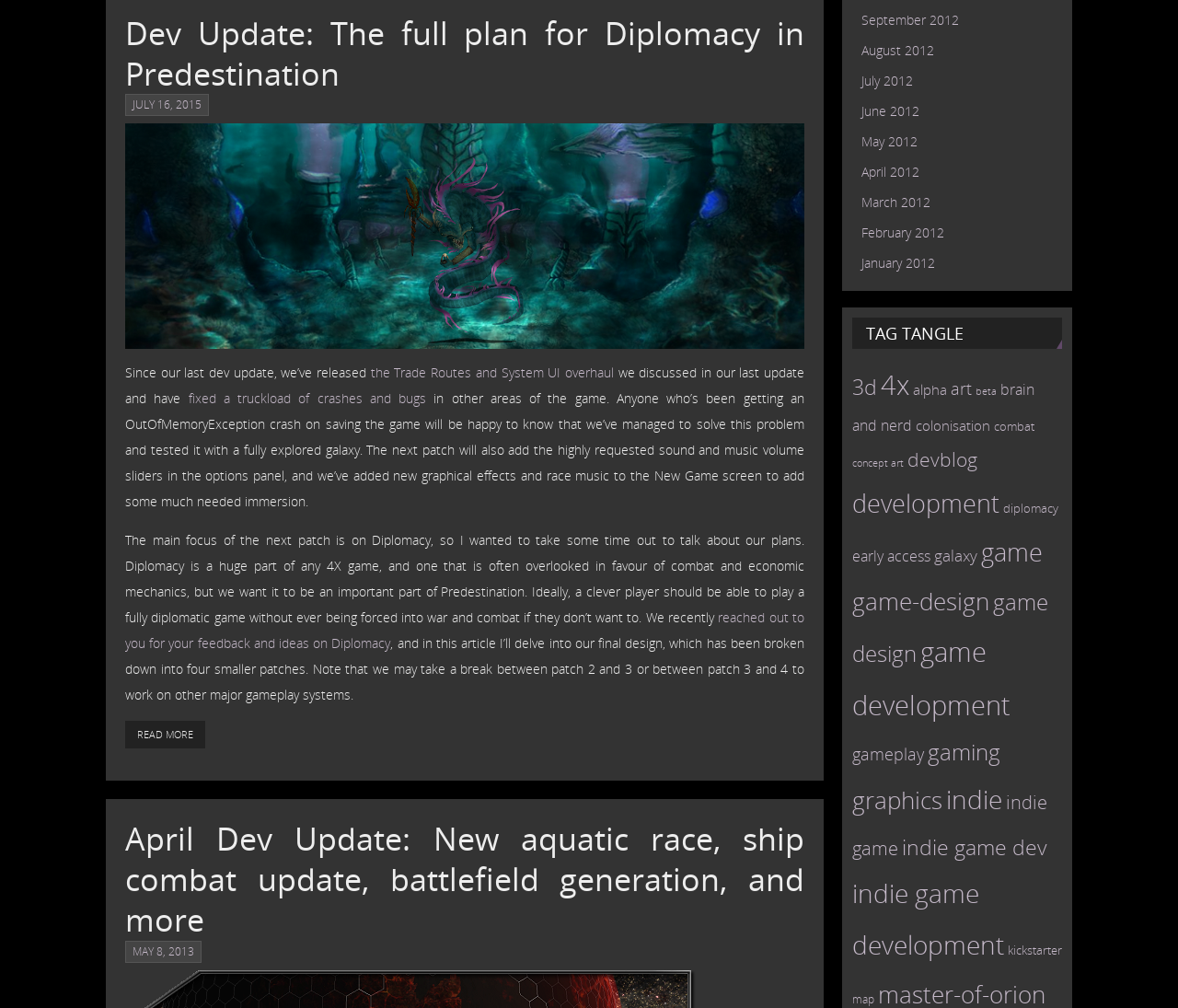Locate the bounding box coordinates of the clickable area needed to fulfill the instruction: "View the Dev Update for April".

[0.106, 0.812, 0.683, 0.933]